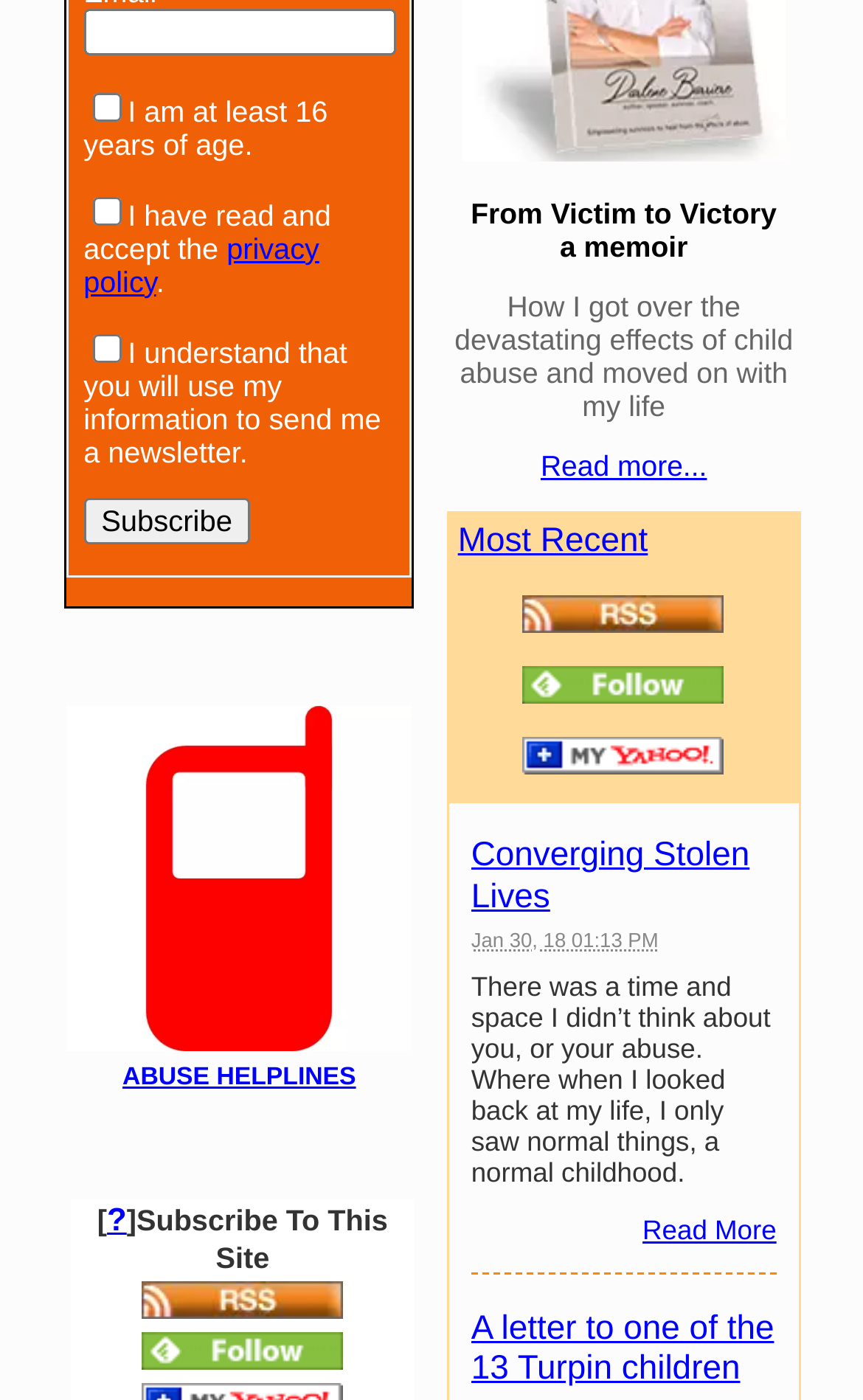Please identify the bounding box coordinates of the region to click in order to complete the given instruction: "visit page 2". The coordinates should be four float numbers between 0 and 1, i.e., [left, top, right, bottom].

None